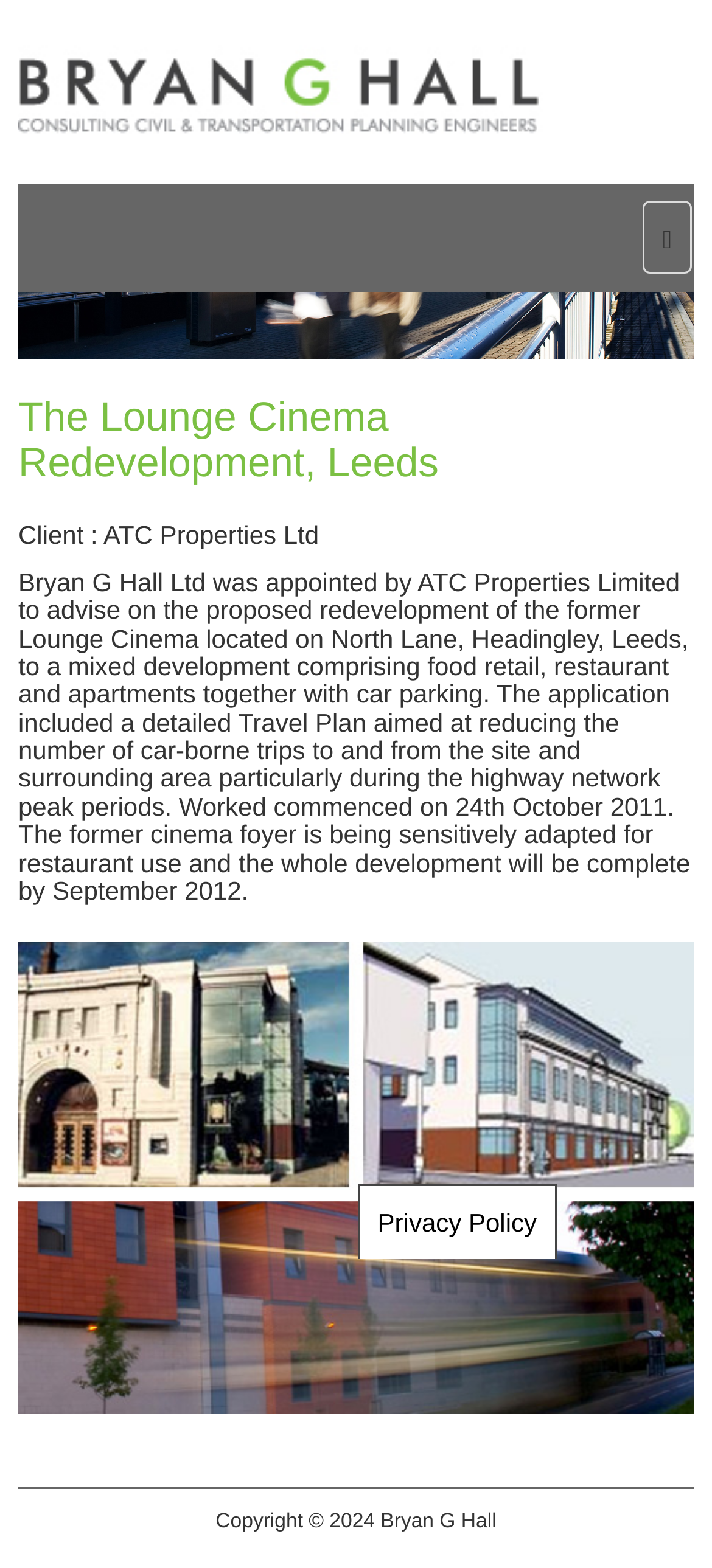What is the copyright year mentioned at the bottom of the webpage? Look at the image and give a one-word or short phrase answer.

2024